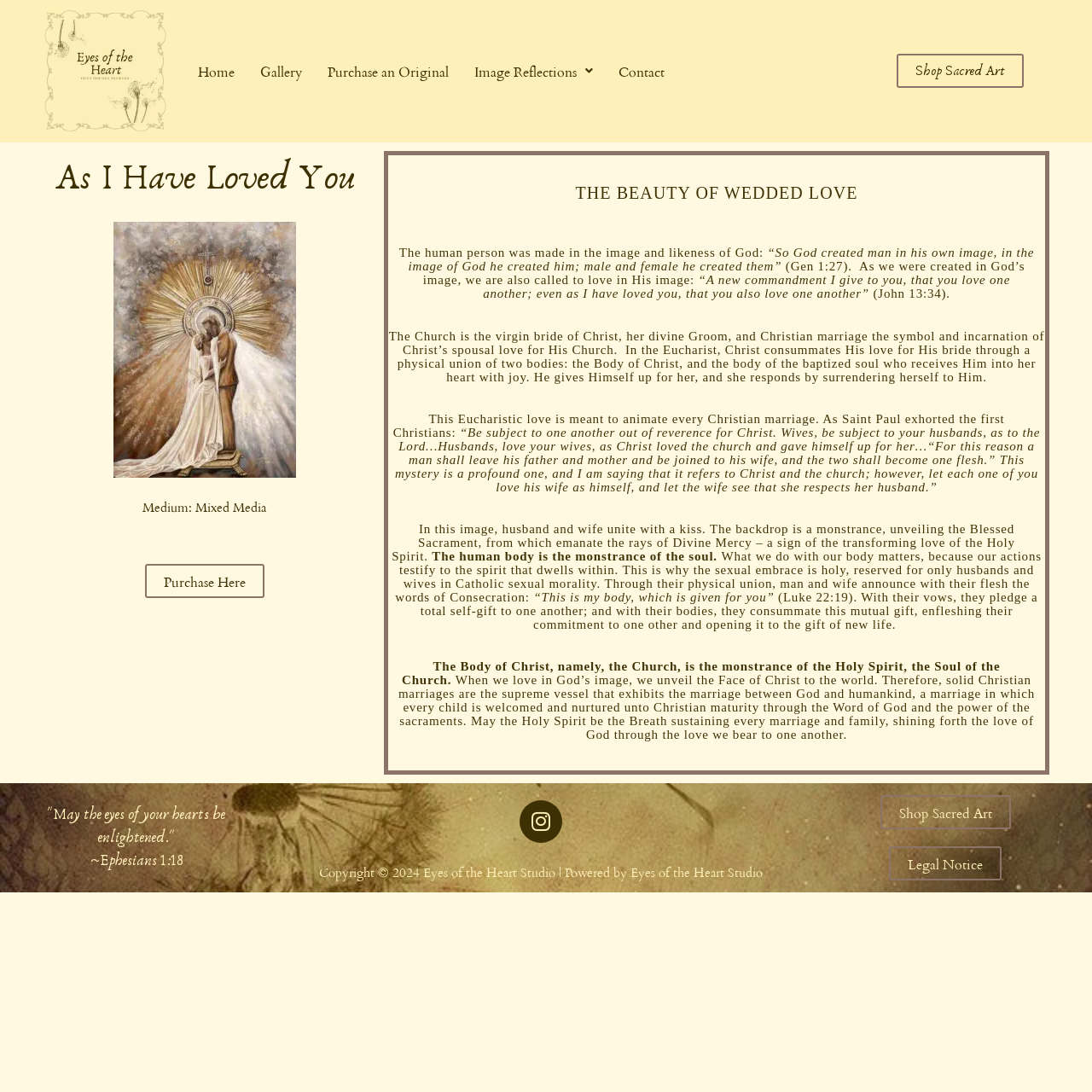Find the bounding box coordinates of the clickable area that will achieve the following instruction: "Contact the studio".

[0.555, 0.047, 0.62, 0.083]